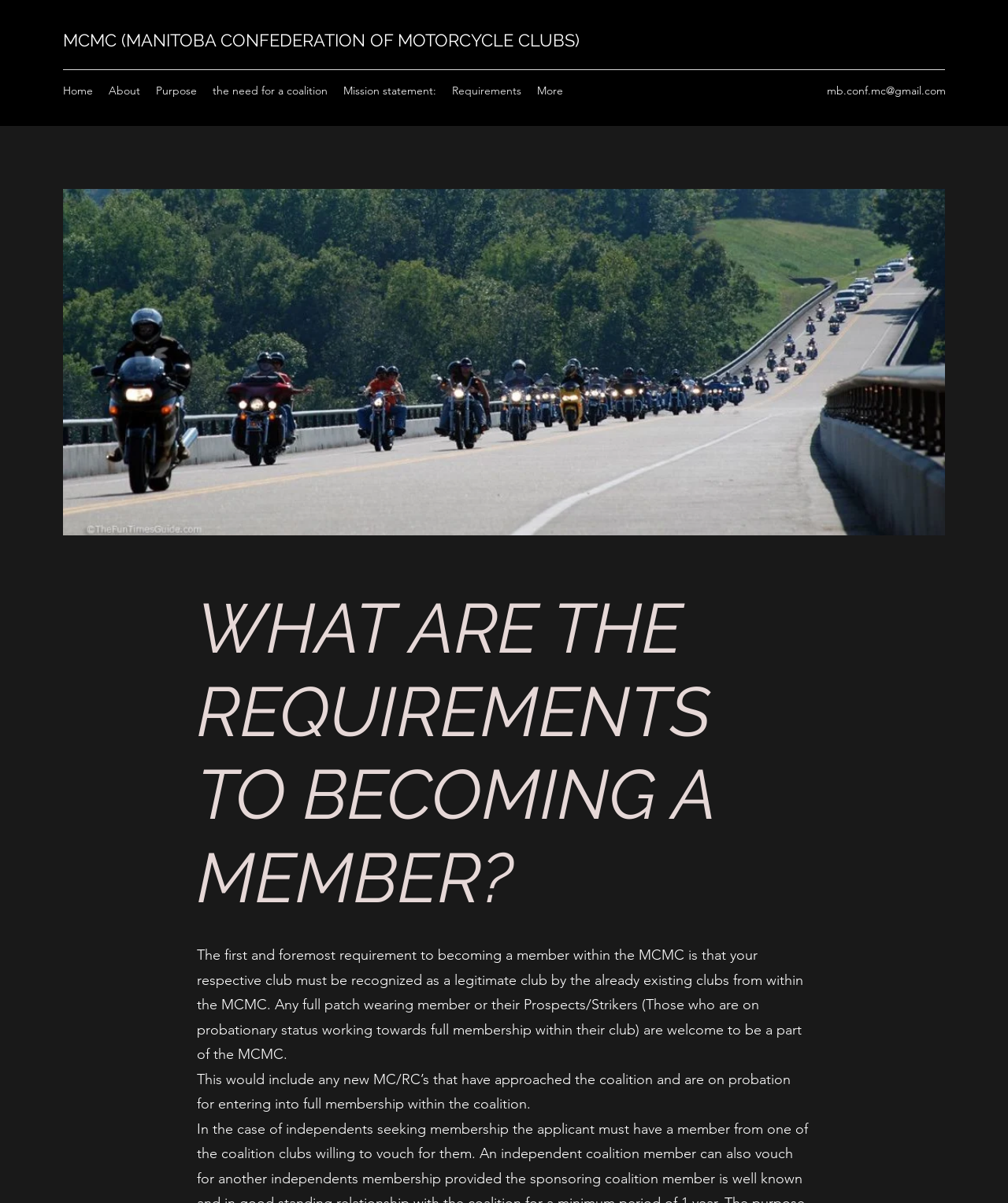What is the image on the webpage?
Please respond to the question with a detailed and well-explained answer.

I inferred that the image is a logo or emblem by its location at the top left of the webpage and its size, which suggests it might be a representation of the Manitoba Motorcycle Coalition.